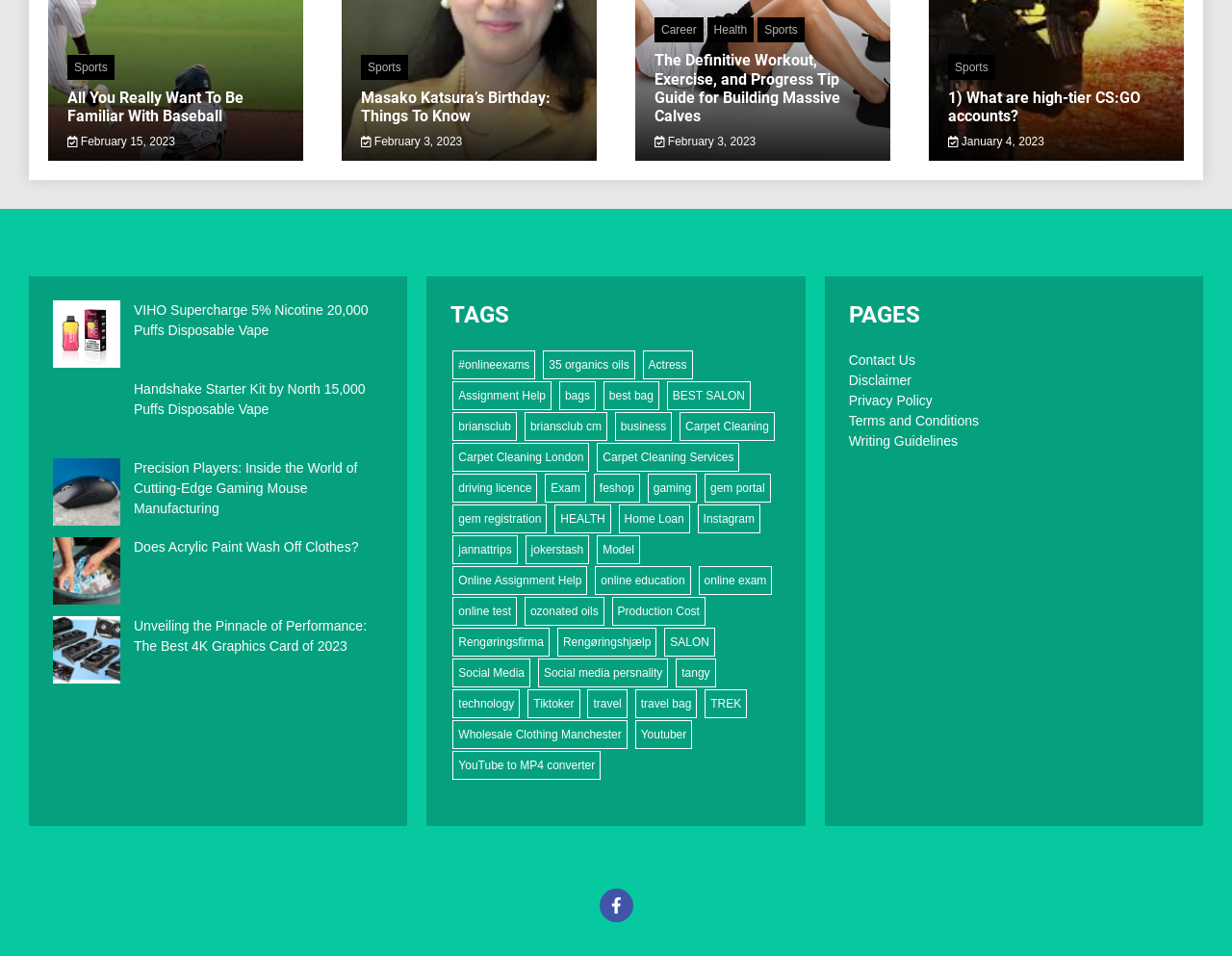Find the bounding box coordinates of the area to click in order to follow the instruction: "Click on '4 Minutes All You Really Want To Be Familiar With Baseball'".

[0.039, 0.155, 0.246, 0.171]